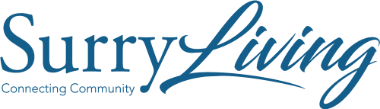What is the overall aesthetic of the logo?
Provide a well-explained and detailed answer to the question.

The caption describes the overall aesthetic of the logo as combining elegance and approachability, reflecting the spirit of community living and engagement, which suggests that the logo is designed to convey a sense of sophistication and friendliness.